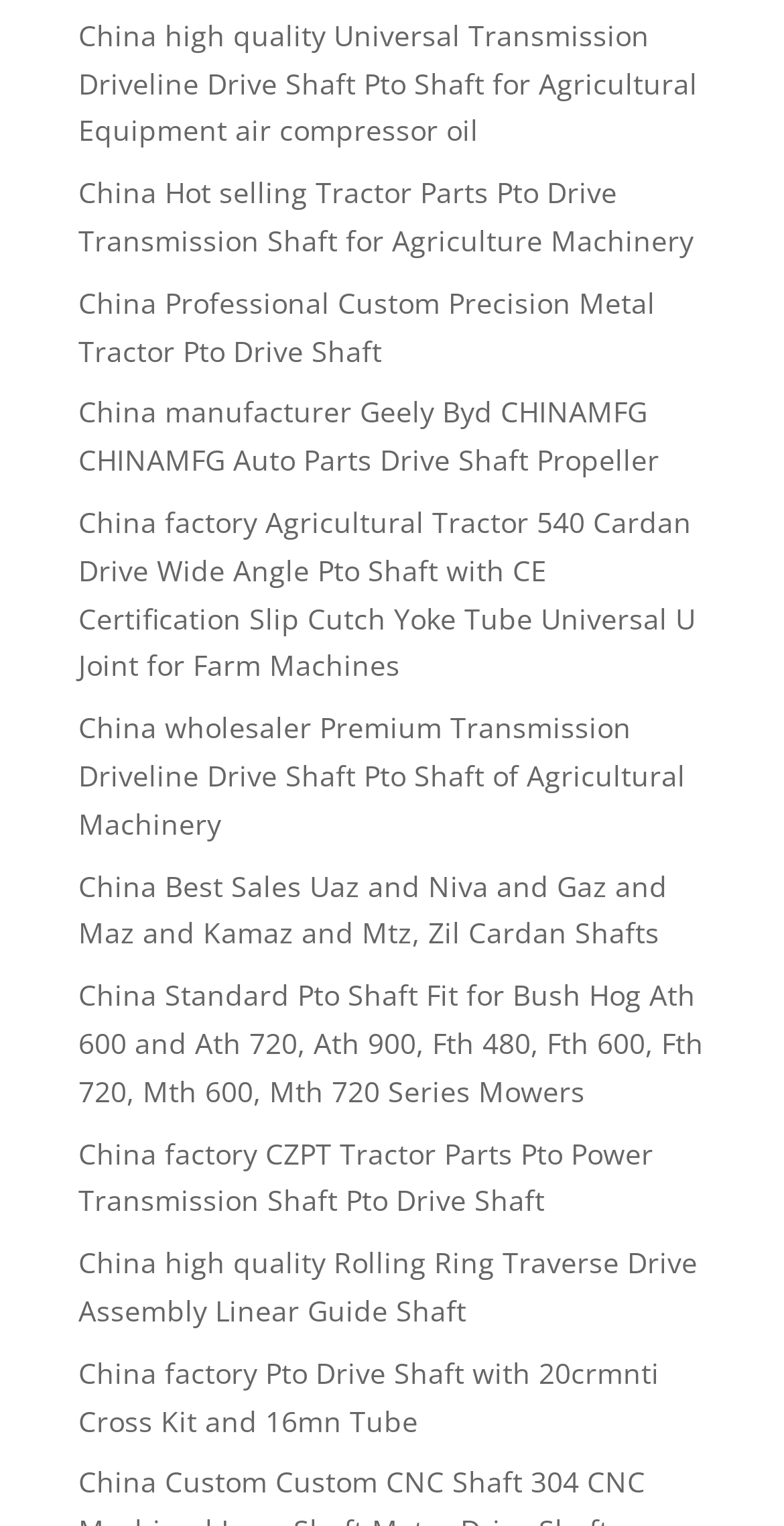Answer the question in one word or a short phrase:
How many links are on this webpage?

9